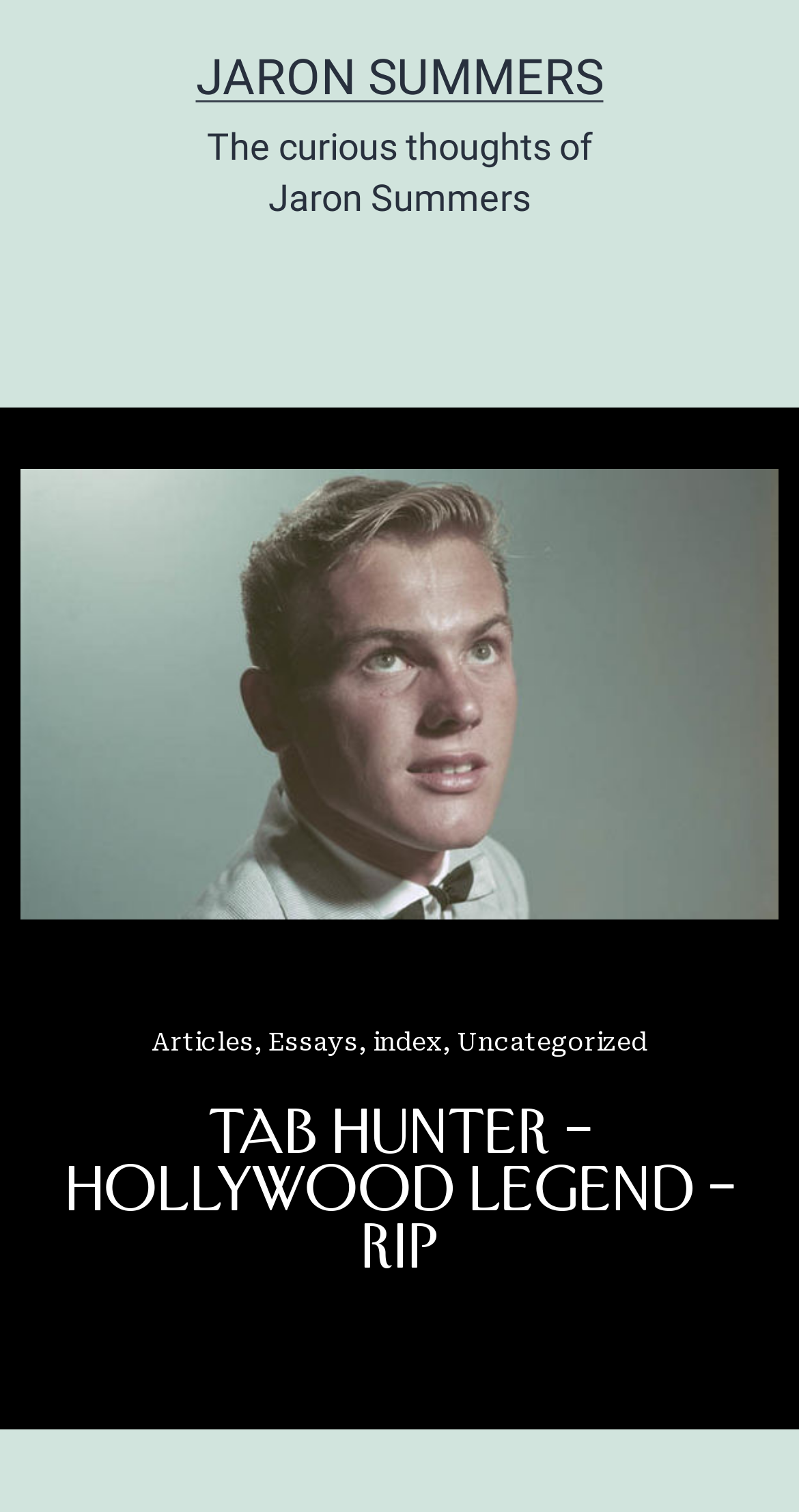How many links are there at the top?
Based on the image, give a concise answer in the form of a single word or short phrase.

5